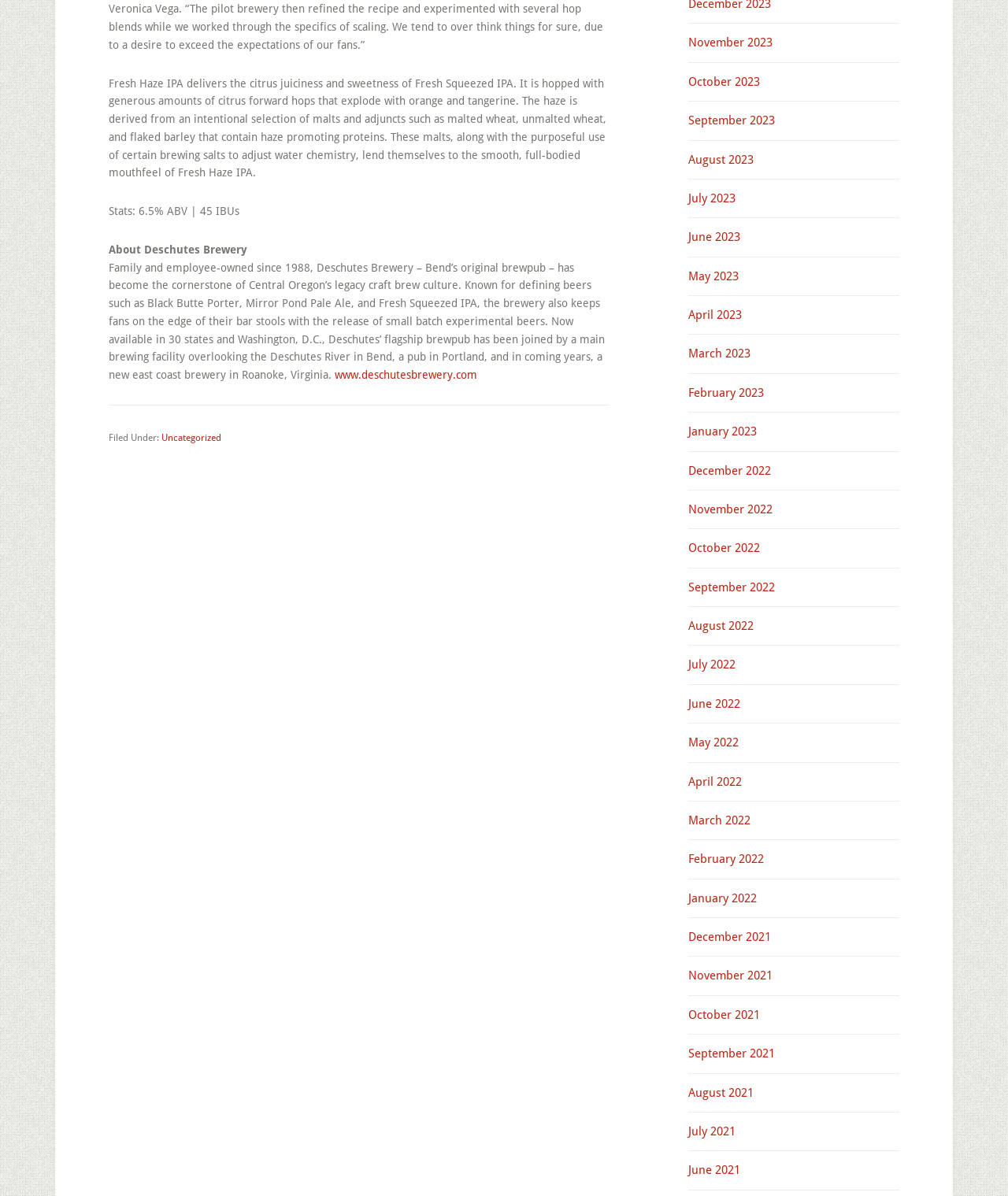Specify the bounding box coordinates of the element's region that should be clicked to achieve the following instruction: "Visit the Deschutes Brewery website". The bounding box coordinates consist of four float numbers between 0 and 1, in the format [left, top, right, bottom].

[0.332, 0.308, 0.473, 0.319]